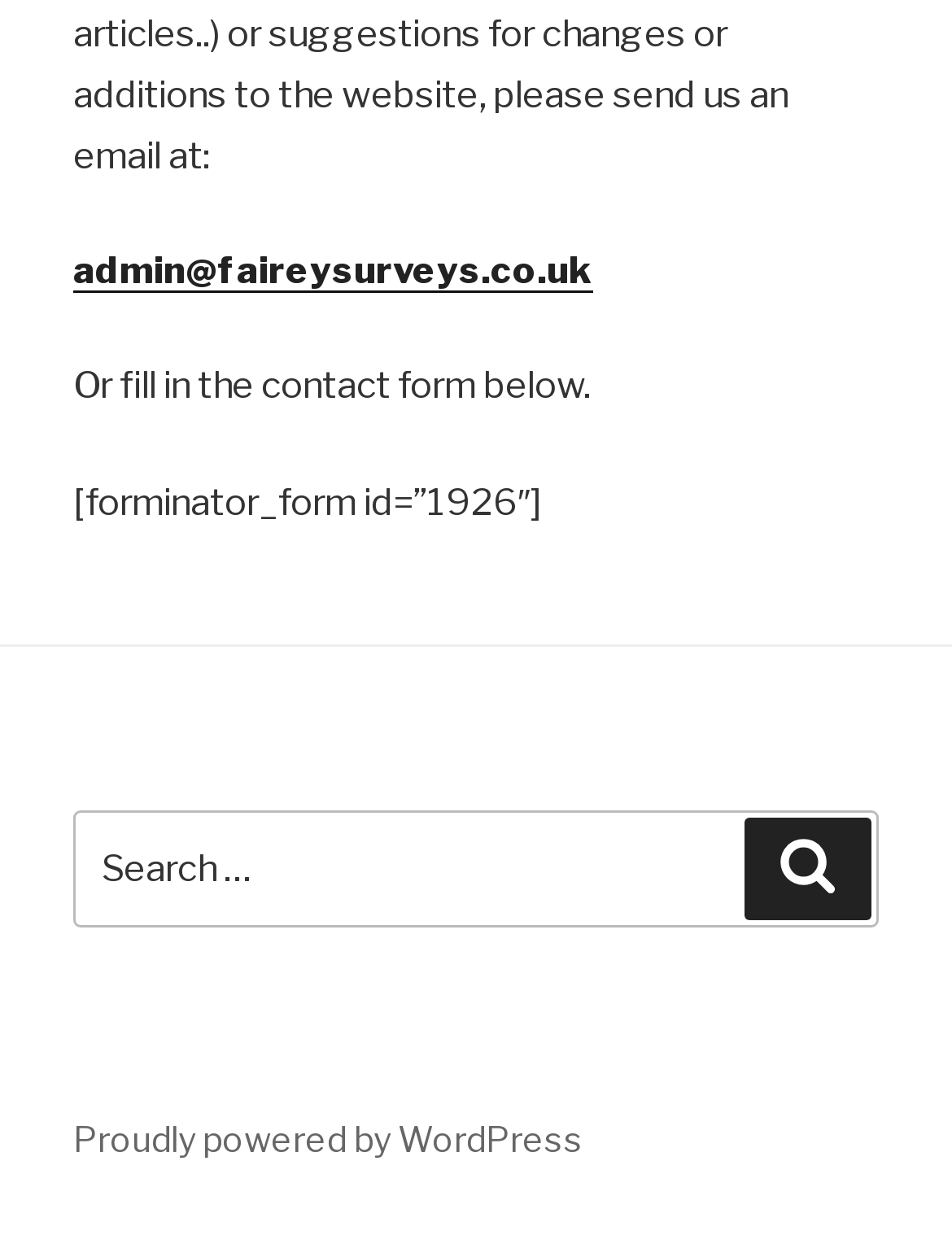Identify the bounding box coordinates for the UI element described as: "admin@faireysurveys.co.uk". The coordinates should be provided as four floats between 0 and 1: [left, top, right, bottom].

[0.077, 0.198, 0.623, 0.233]